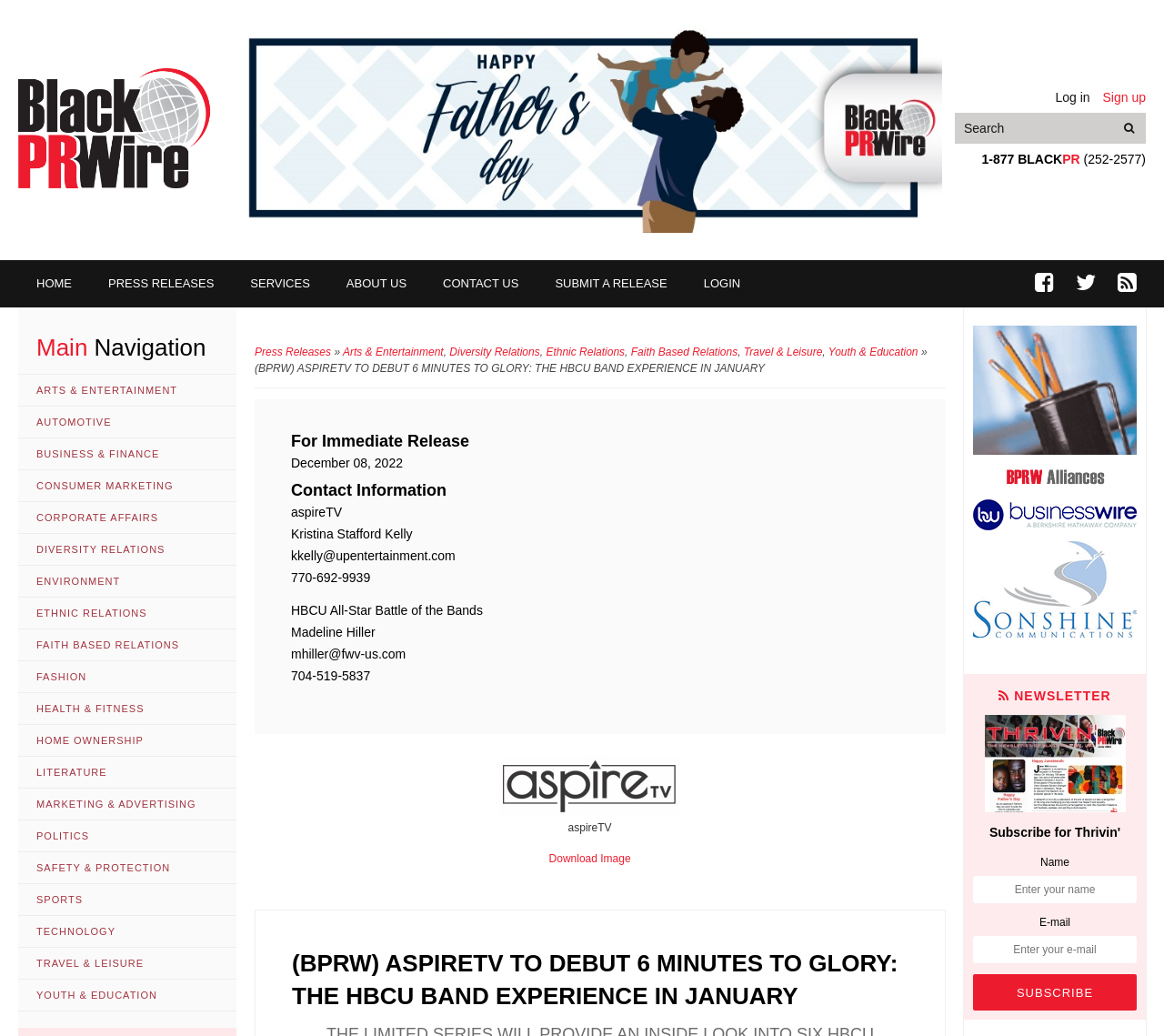Extract the bounding box of the UI element described as: "Subscribe".

[0.836, 0.94, 0.977, 0.975]